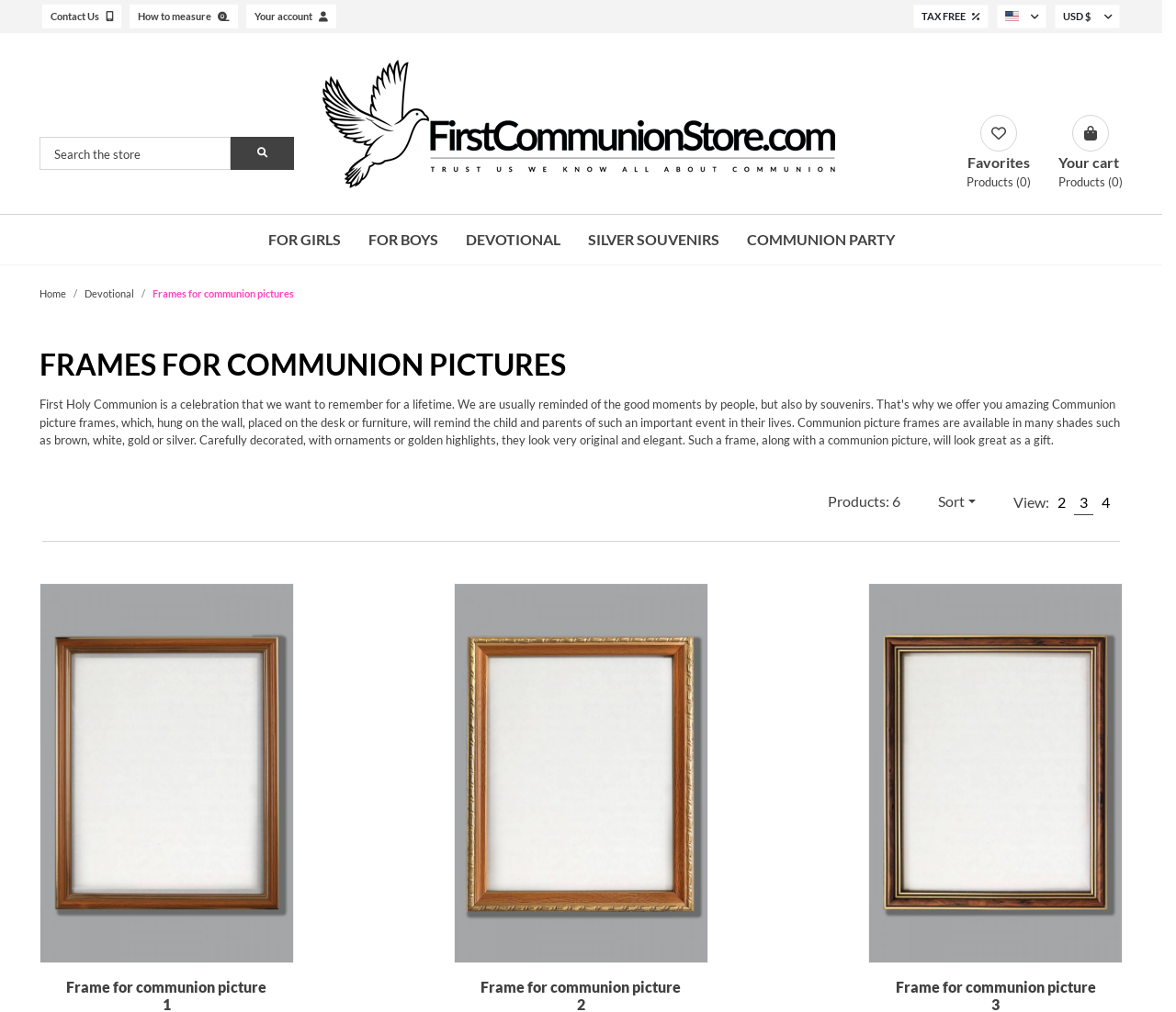Identify the bounding box coordinates of the section that should be clicked to achieve the task described: "Go to contact us page".

[0.036, 0.004, 0.103, 0.028]